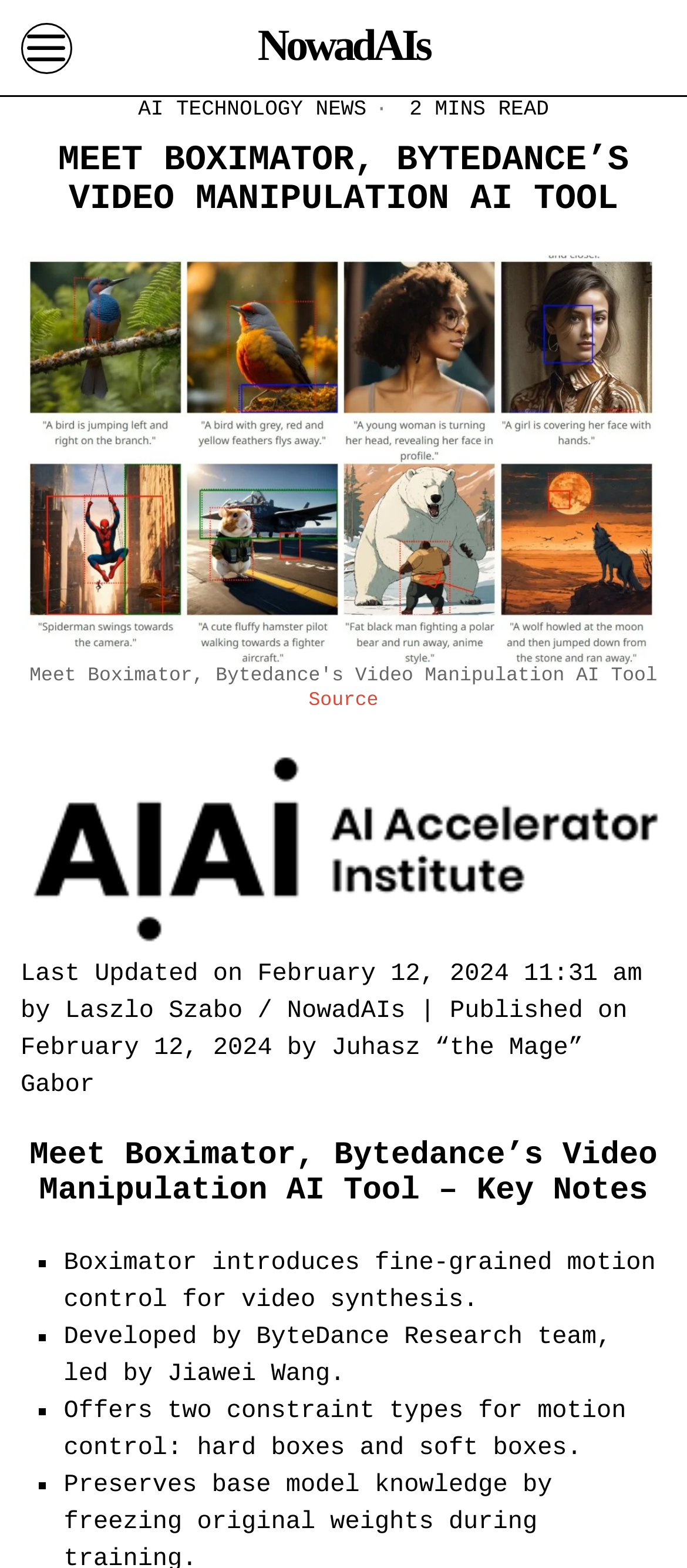Create a detailed description of the webpage's content and layout.

This webpage is about Boximator, a video manipulation AI tool developed by ByteDance. At the top, there are three links: "NowadAIs", "AI TECHNOLOGY NEWS", and a read time indicator "2 MINS READ". Below these links, there is a main heading "MEET BOXIMATOR, BYTEDANCE’S VIDEO MANIPULATION AI TOOL" that spans almost the entire width of the page.

Under the main heading, there is a large figure that takes up most of the page's width, containing an image of workers interacting with artificial intelligence, with a caption "Source" at the bottom. To the right of the figure, there is a banner for the "AI Accelerator Institute".

Below the figure, there is a text block indicating the last update and publication information. Following this, there is a subheading "Meet Boximator, Bytedance’s Video Manipulation AI Tool – Key Notes" that introduces a list of key points about Boximator. The list consists of four items, each marked with a "■" symbol, describing the tool's features, such as fine-grained motion control, development by ByteDance Research team, and the two types of constraint for motion control.

At the very top of the page, there is a progress bar that spans the entire width, but it is very thin and likely not noticeable.